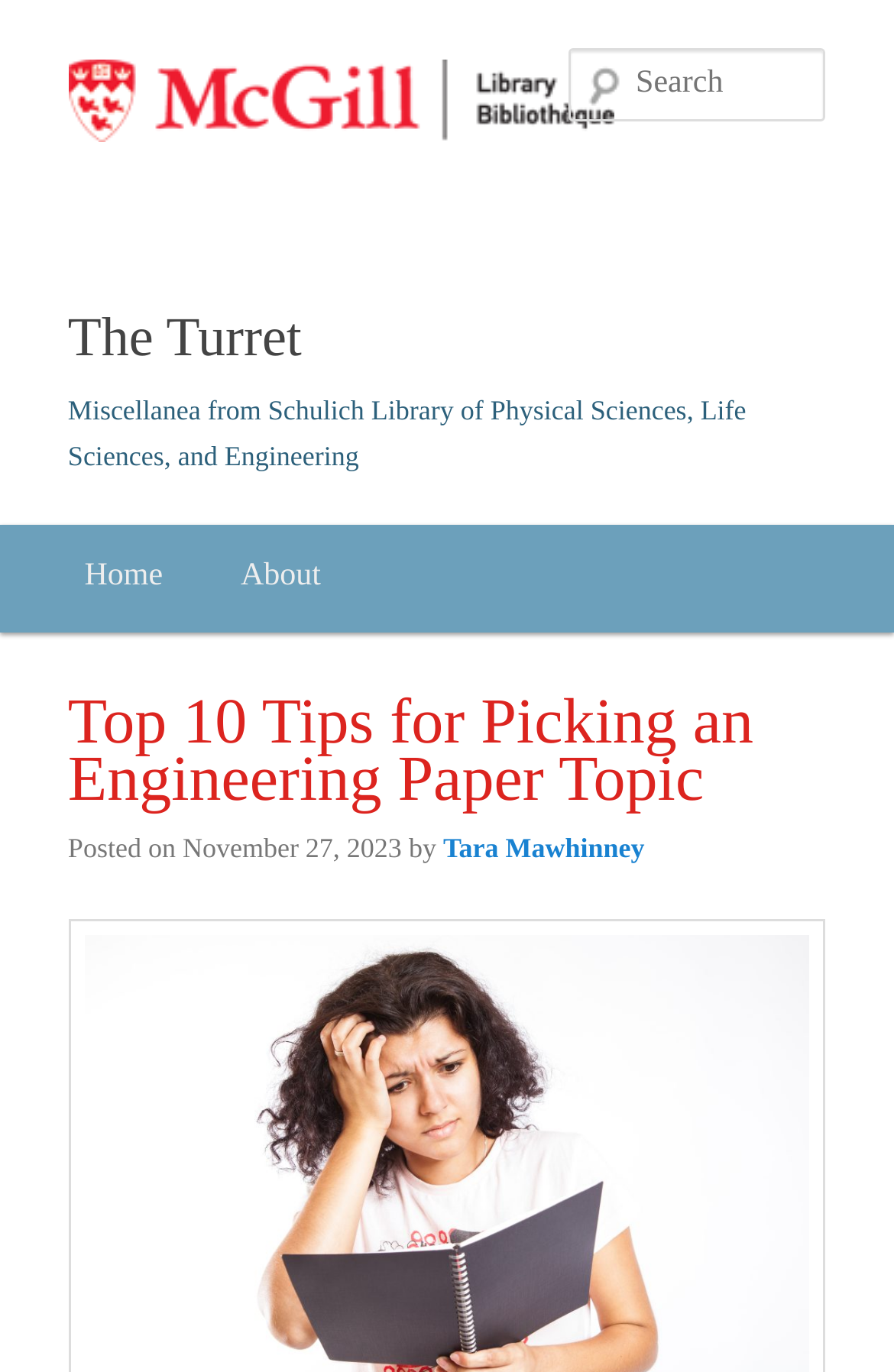Answer the question in a single word or phrase:
What is the date of the post?

November 27, 2023